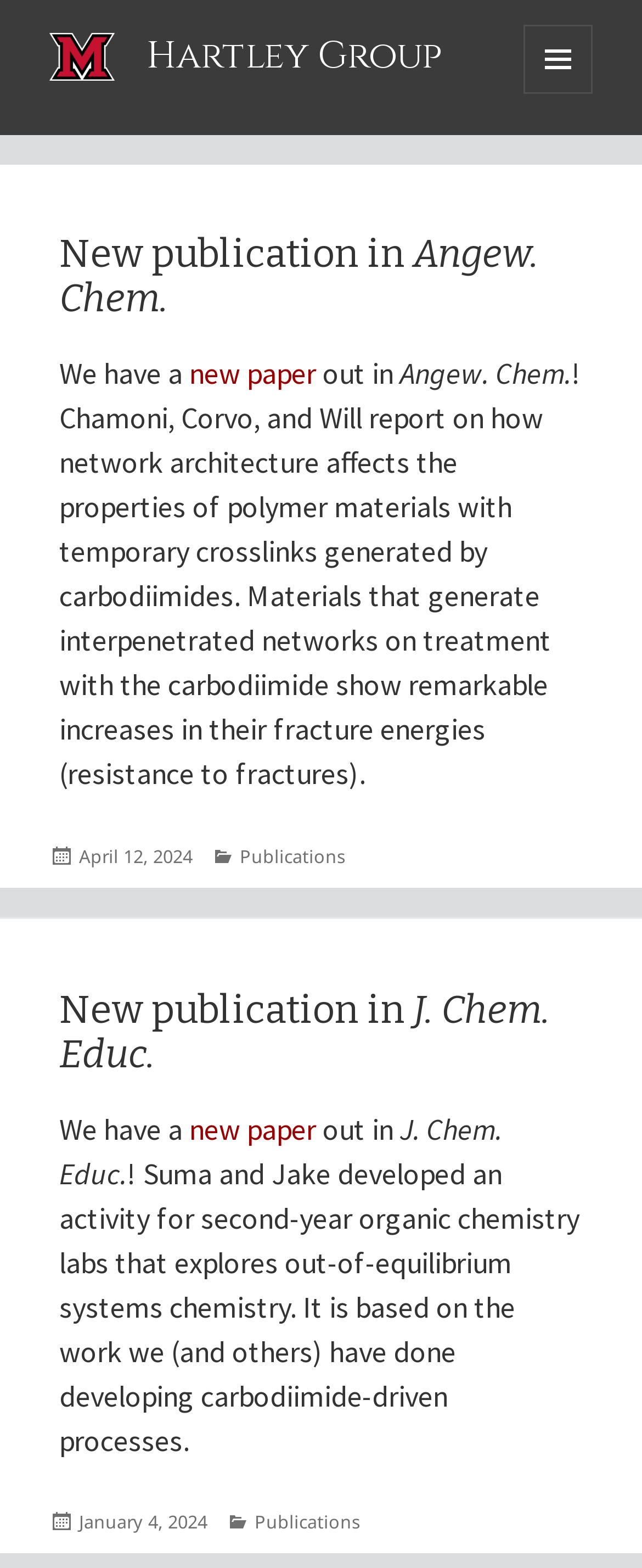Please determine the bounding box coordinates of the clickable area required to carry out the following instruction: "Open the menu and widgets". The coordinates must be four float numbers between 0 and 1, represented as [left, top, right, bottom].

[0.815, 0.016, 0.923, 0.06]